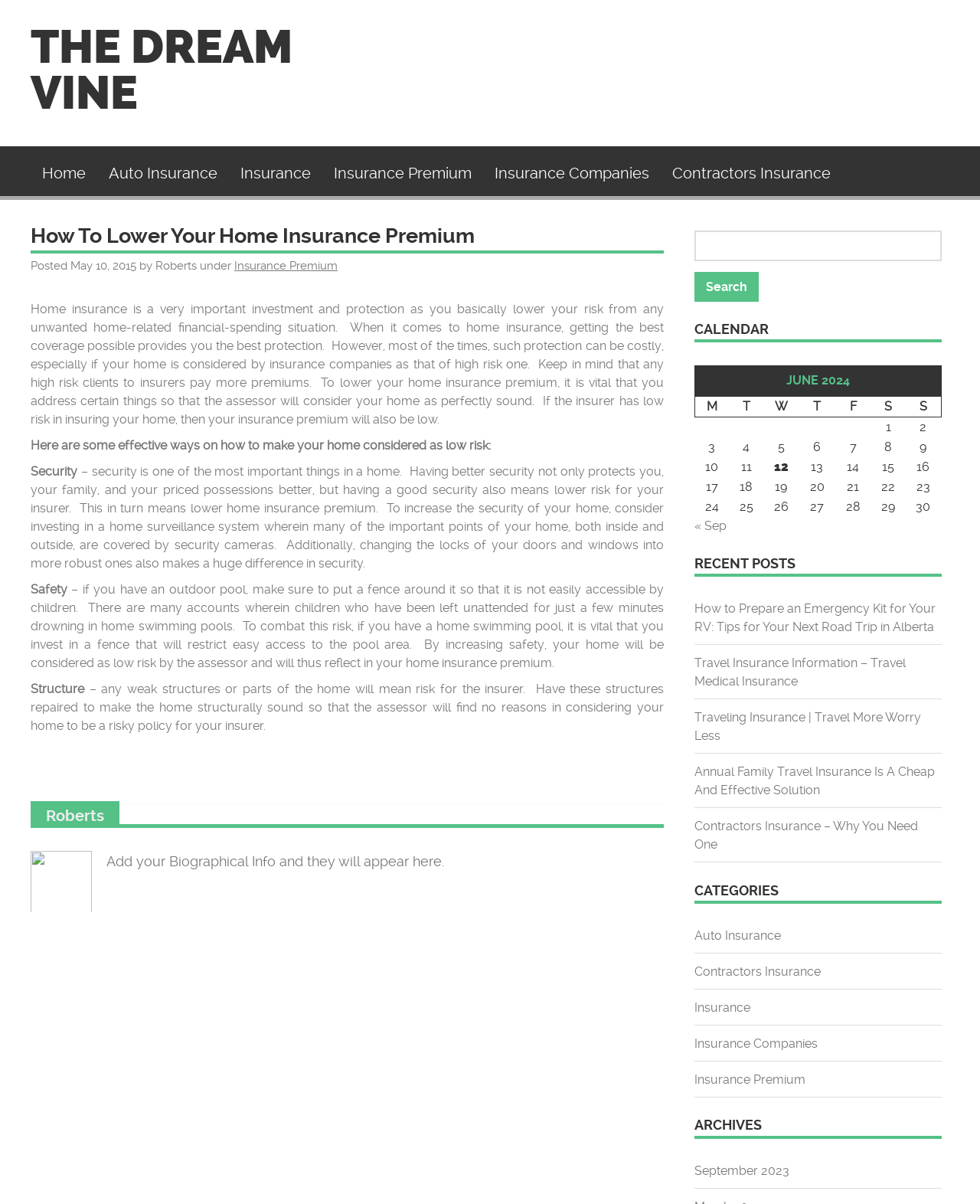Identify the bounding box coordinates of the section to be clicked to complete the task described by the following instruction: "Click on the 'Search' button". The coordinates should be four float numbers between 0 and 1, formatted as [left, top, right, bottom].

[0.709, 0.226, 0.774, 0.25]